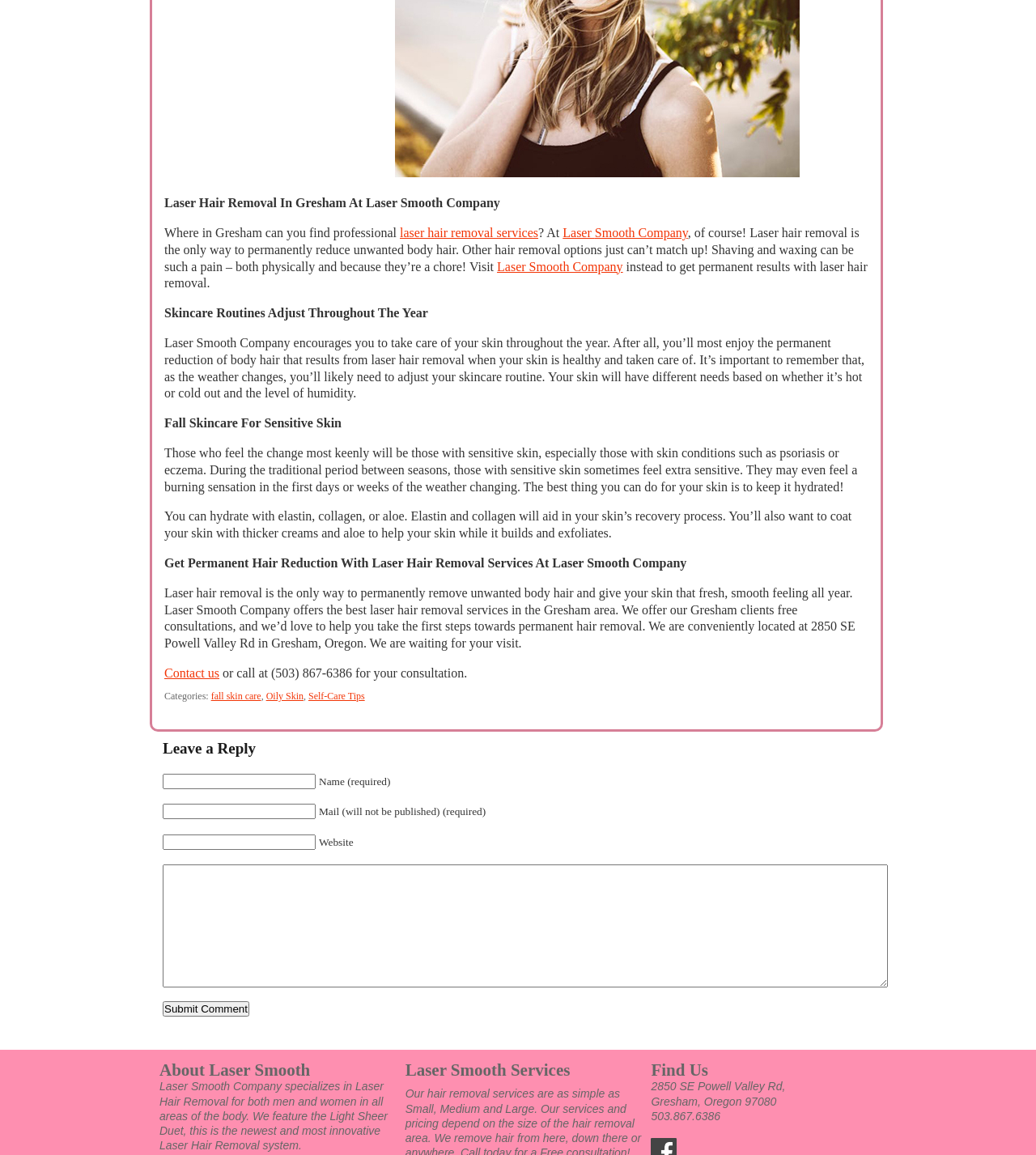Bounding box coordinates must be specified in the format (top-left x, top-left y, bottom-right x, bottom-right y). All values should be floating point numbers between 0 and 1. What are the bounding box coordinates of the UI element described as: parent_node: Website name="url"

[0.157, 0.723, 0.305, 0.736]